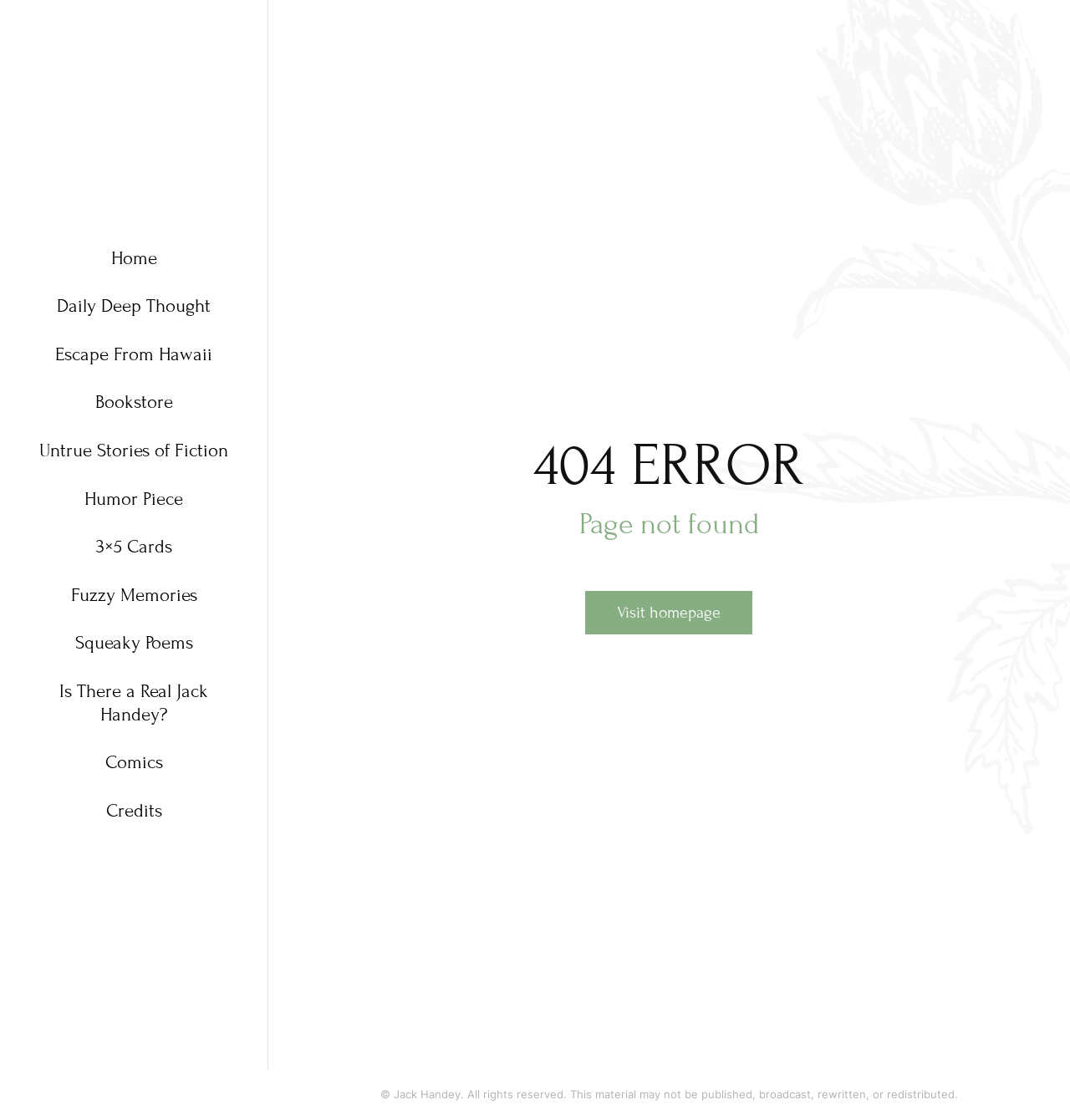Where can I find the link to the homepage?
Give a single word or phrase as your answer by examining the image.

Middle of the page